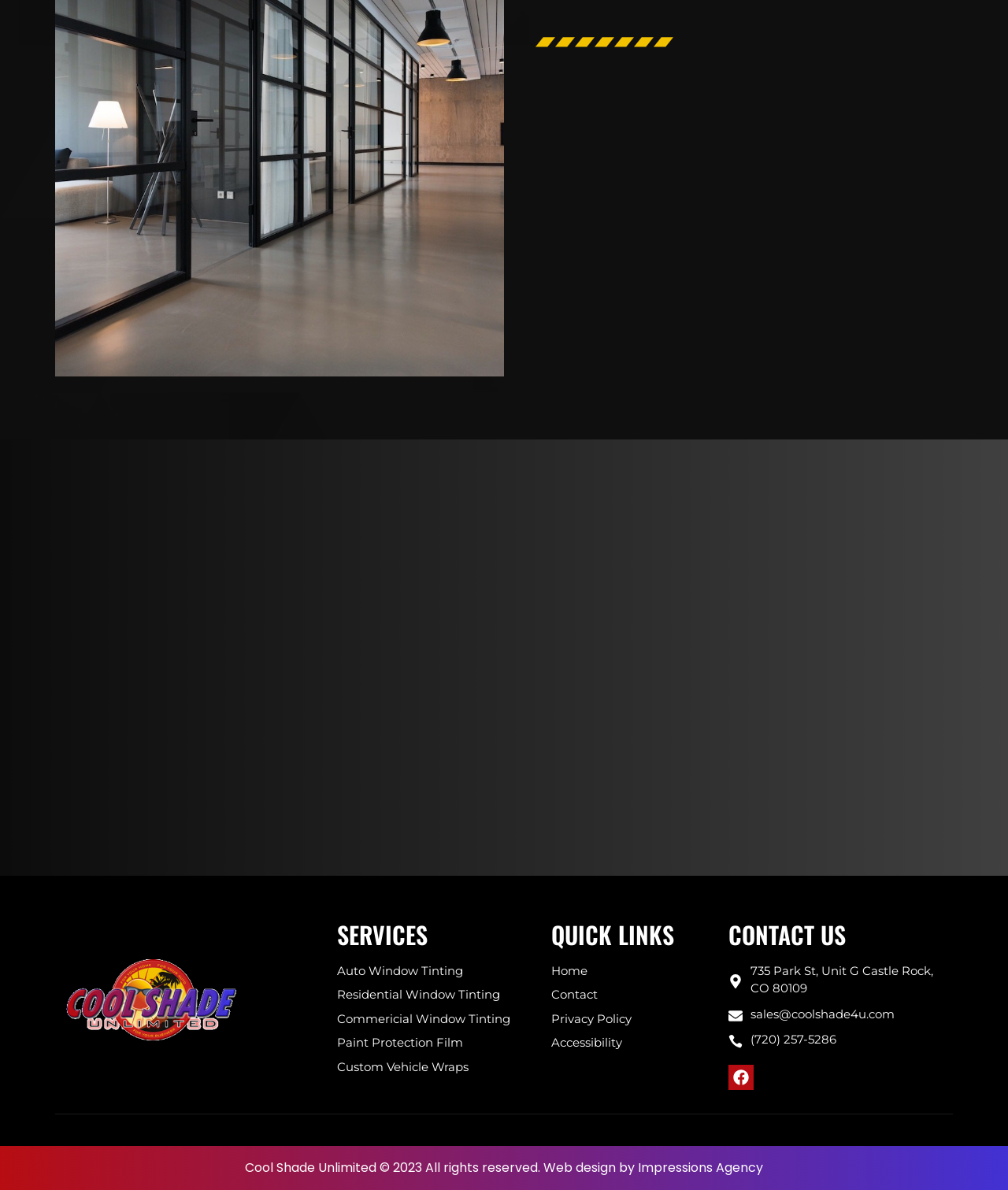Who designed the website?
Give a detailed response to the question by analyzing the screenshot.

At the bottom of the webpage, there is a link that says 'Web design by Impressions Agency', indicating that Impressions Agency is the designer of the website.